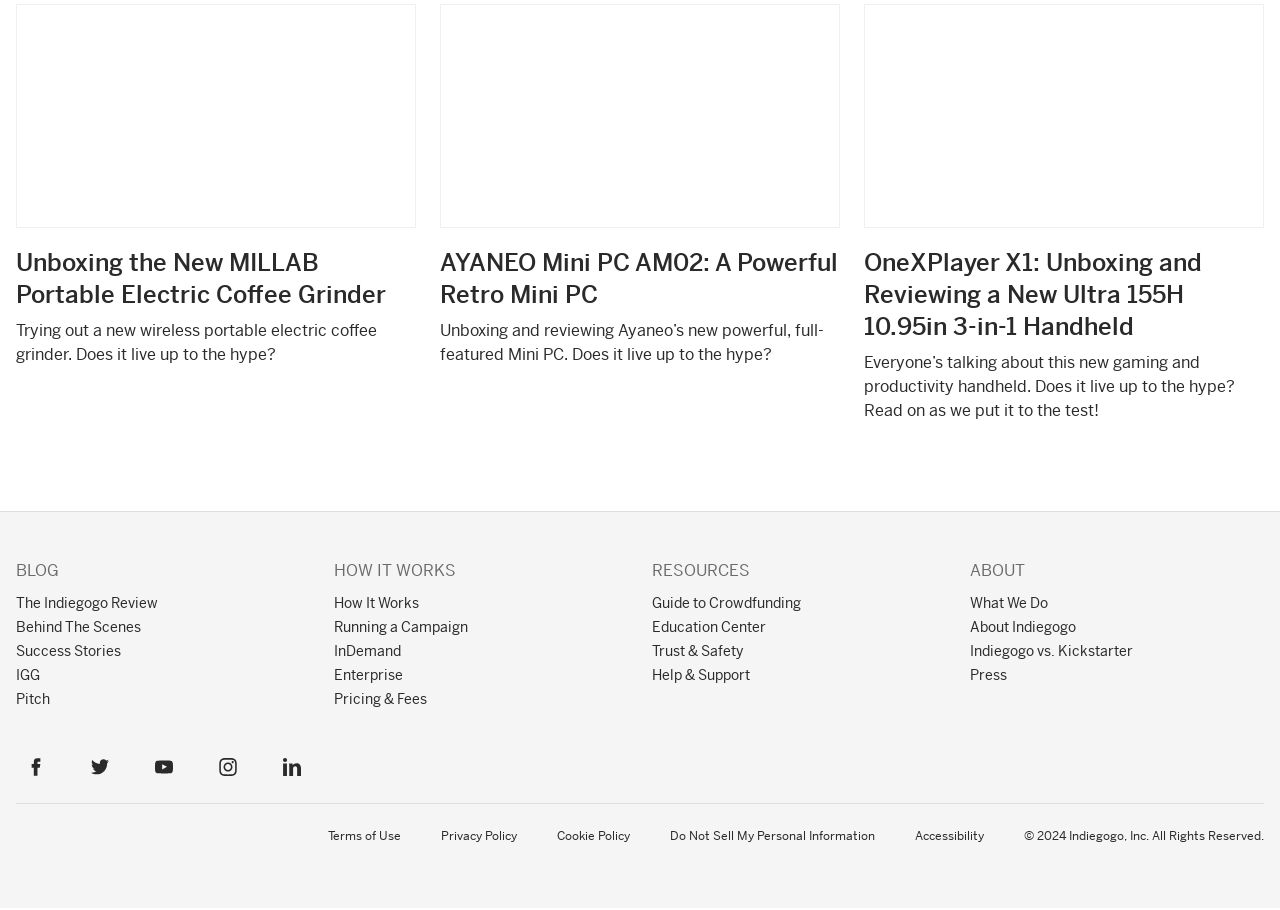What is the main topic of the webpage?
From the image, respond with a single word or phrase.

Blog and crowdfunding